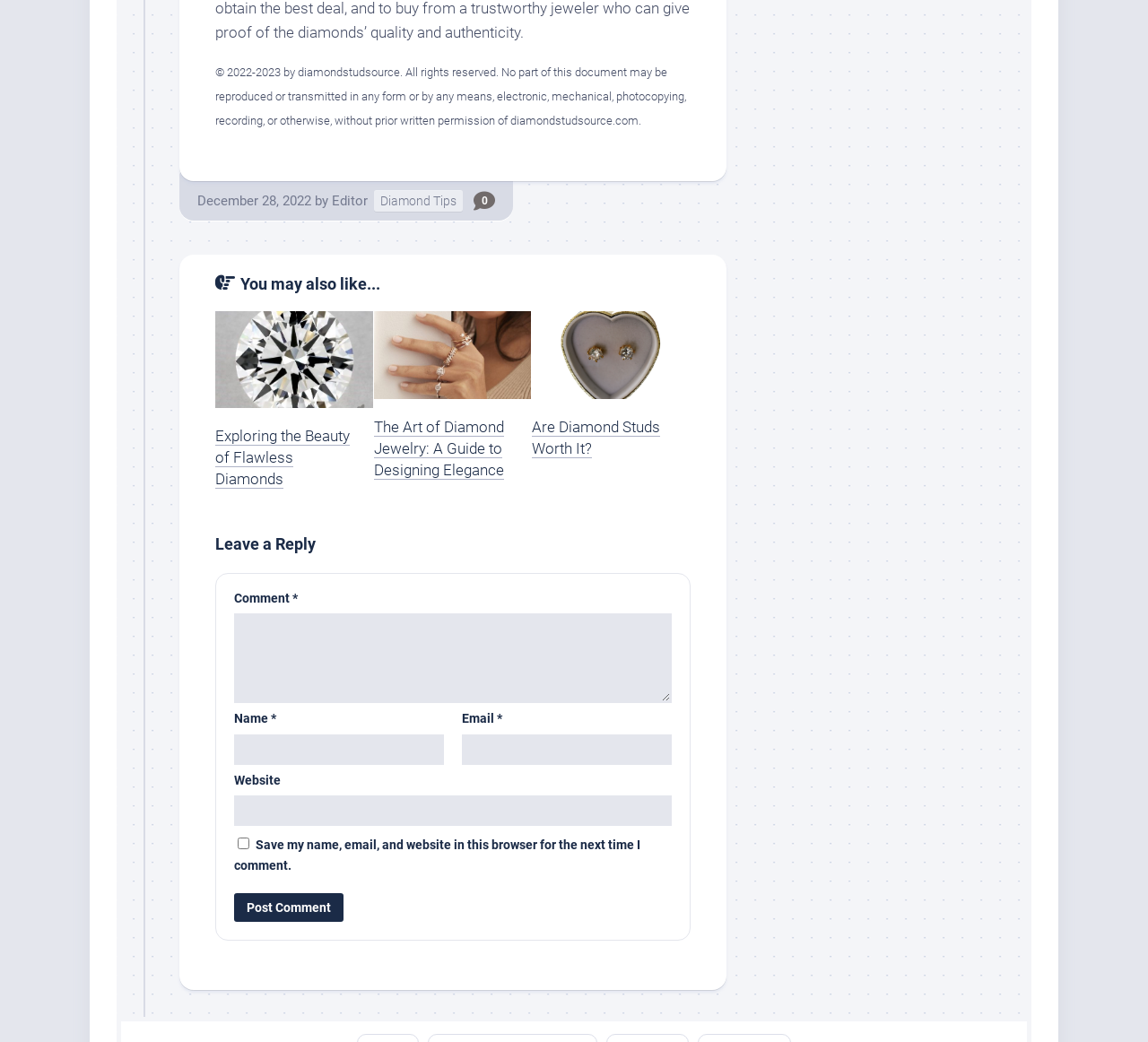Please determine the bounding box coordinates of the section I need to click to accomplish this instruction: "Post a comment".

[0.204, 0.857, 0.299, 0.885]